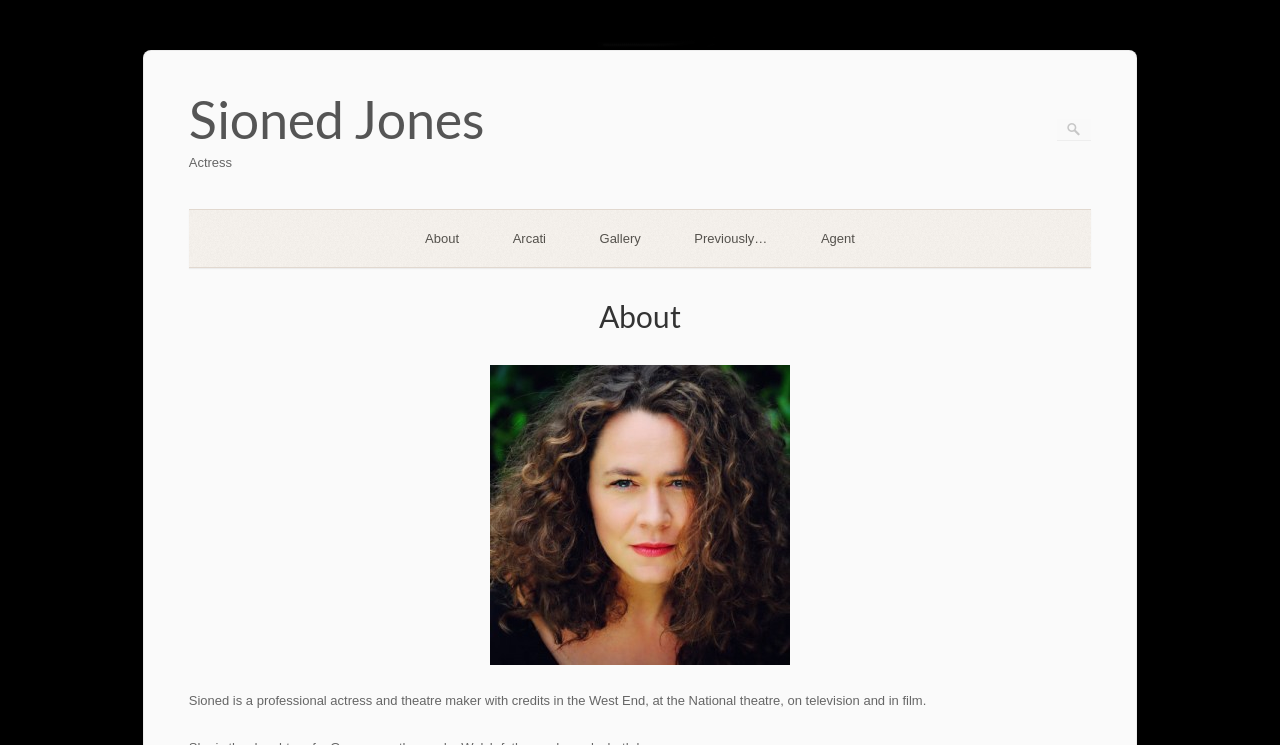Bounding box coordinates are specified in the format (top-left x, top-left y, bottom-right x, bottom-right y). All values are floating point numbers bounded between 0 and 1. Please provide the bounding box coordinate of the region this sentence describes: Sioned Jones Actress

[0.147, 0.171, 0.379, 0.228]